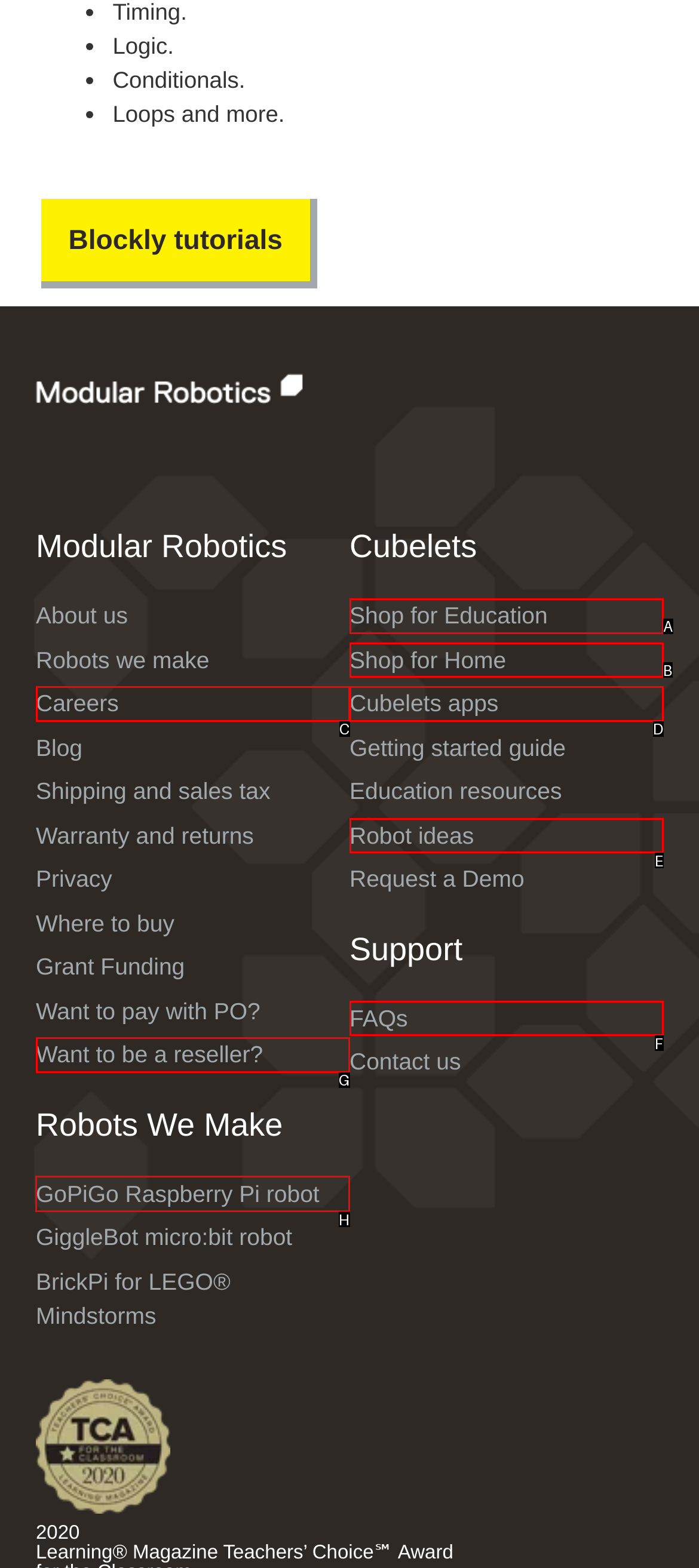Tell me which one HTML element I should click to complete the following task: Explore company projects
Answer with the option's letter from the given choices directly.

None